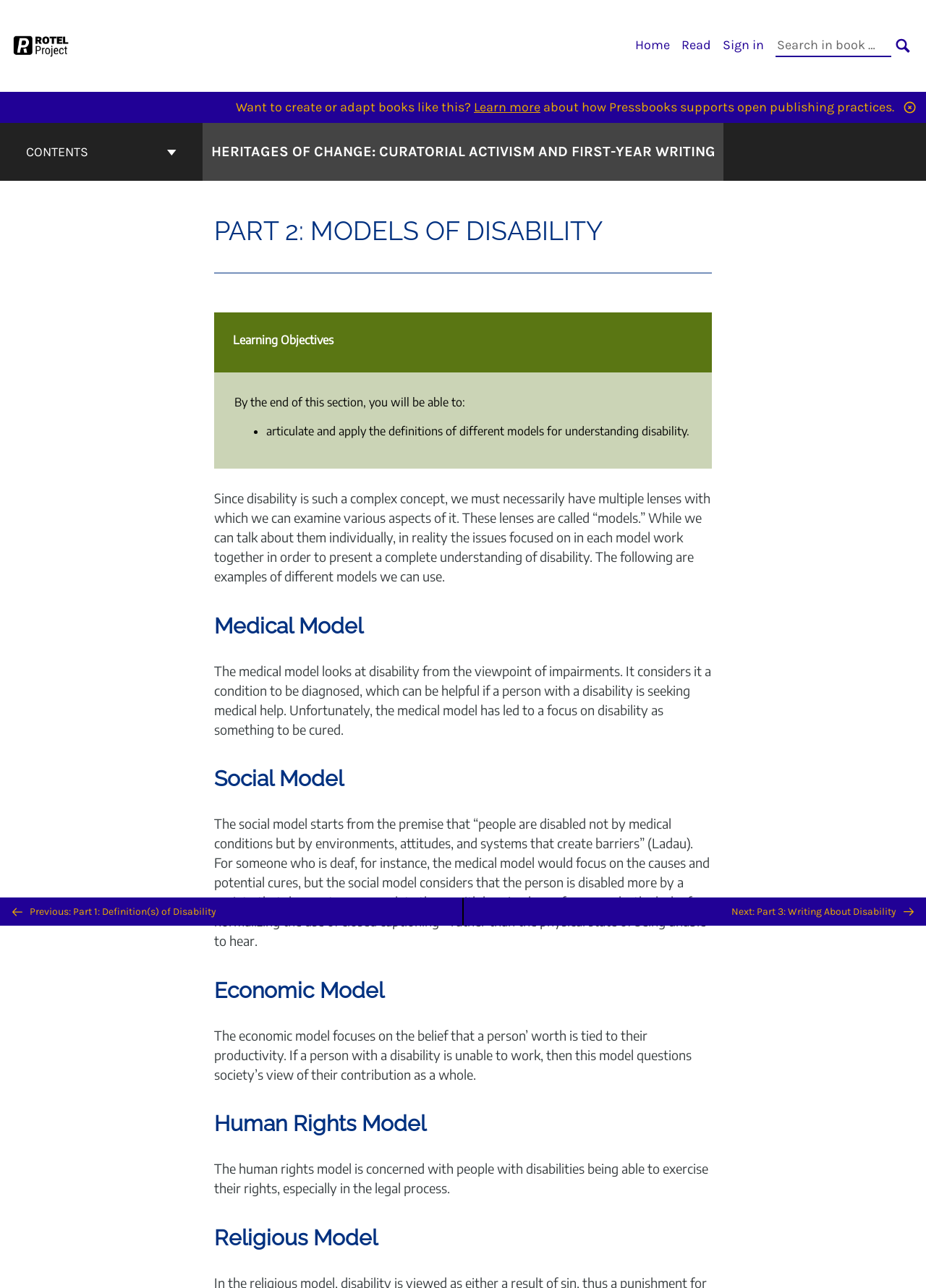What is the purpose of the medical model?
Using the image as a reference, give a one-word or short phrase answer.

To diagnose